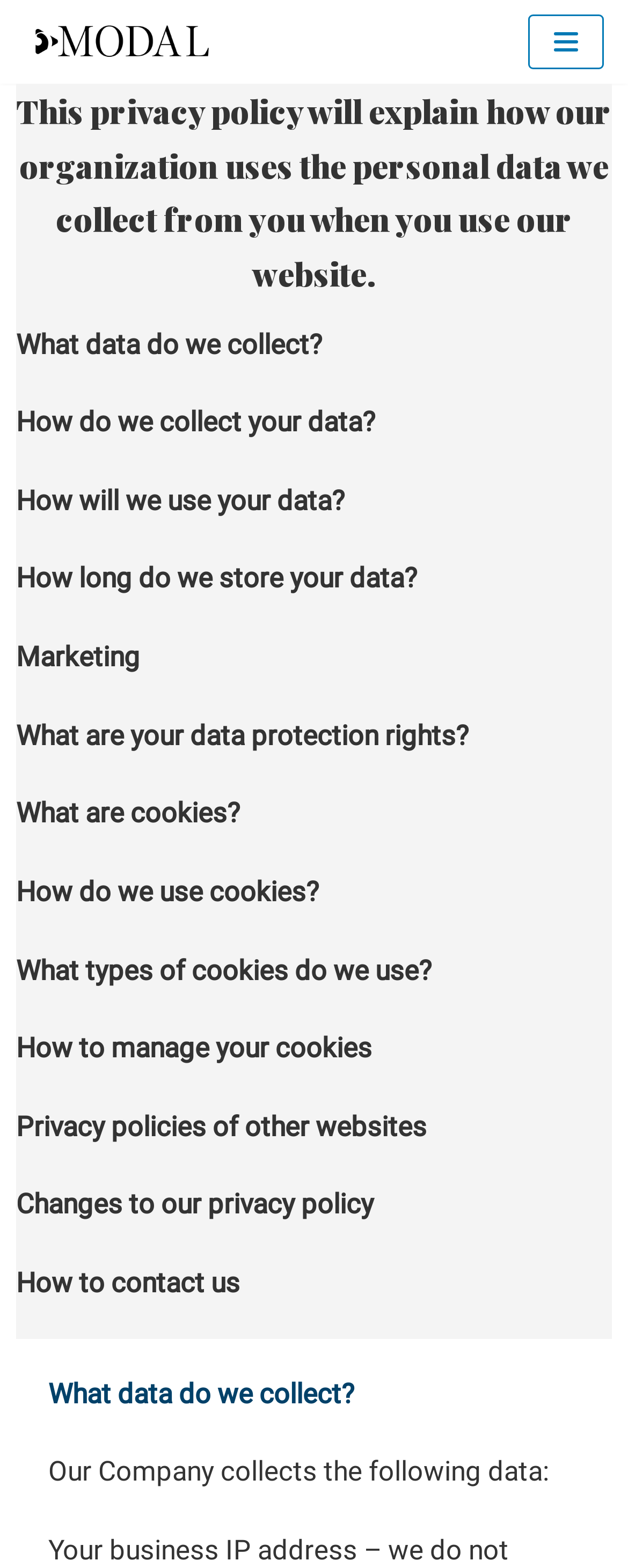Identify and provide the bounding box for the element described by: "Toggle Navigation".

[0.841, 0.009, 0.961, 0.044]